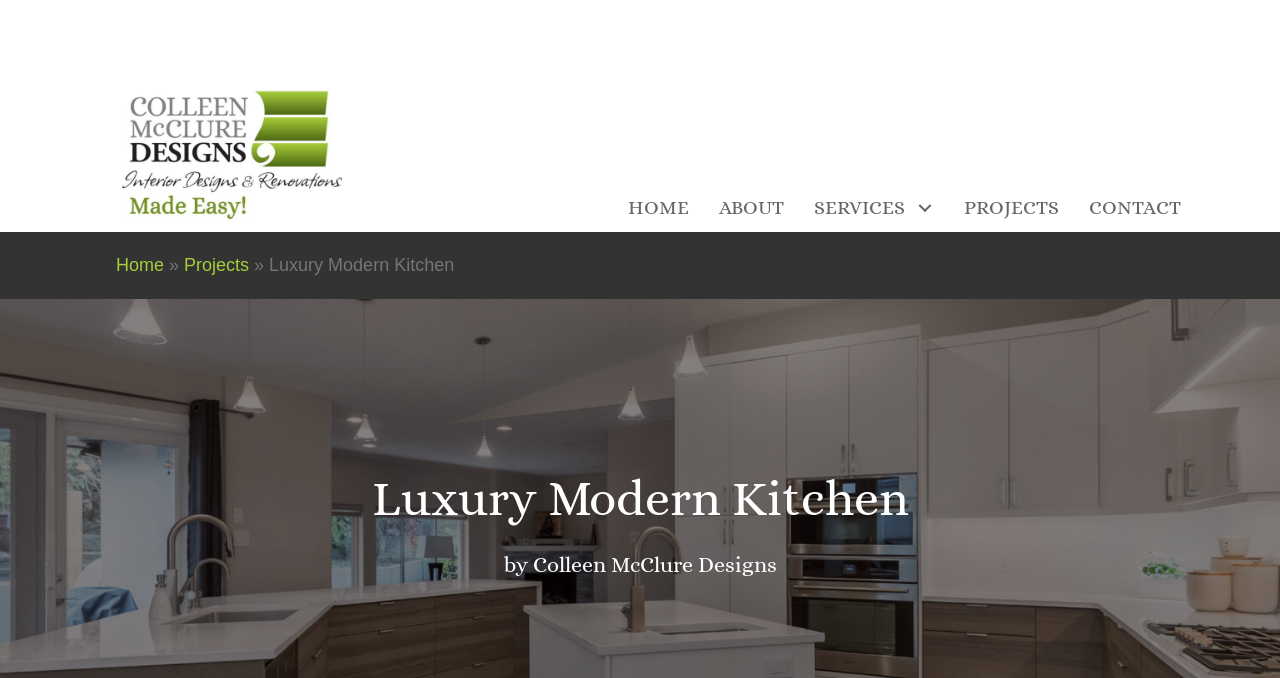Locate the bounding box coordinates of the element that should be clicked to fulfill the instruction: "Click on the 'Looking for Blinds & Draperies?' link".

[0.399, 0.025, 0.601, 0.055]